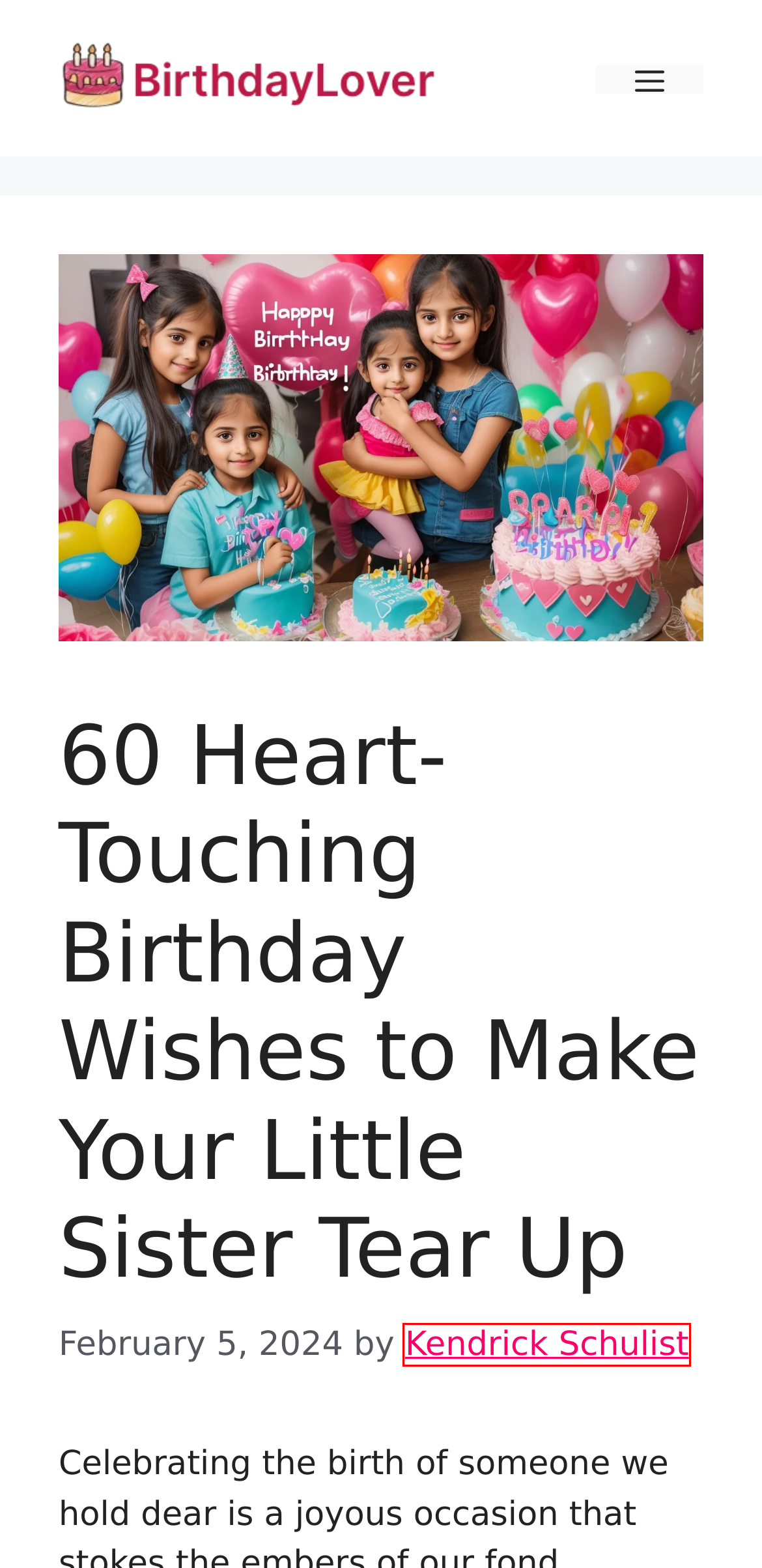A screenshot of a webpage is given with a red bounding box around a UI element. Choose the description that best matches the new webpage shown after clicking the element within the red bounding box. Here are the candidates:
A. Themed Party Ideas - Plan the Best Birthday Party Ever
B. 33-whatsapp-status-birthday-wishes-for-sister - Plan the Best Birthday Party Ever
C. 60 Heart Touching Birthday Wishes for Your Little Sister: Melt Her Heart
D. Kendrick Schulist, Lead Senior Writer
E. Plan the Best Birthday Party Ever - BirthdayLover
F. 33 WhatsApp Status Birthday Wishes for Sister: Celebrate Her Special Day with Unforgettable Messages
G. 20 Funny Birthday Wishes for Elder Sister That'll Make Her Day
H. 25 Happy Birthday Sister Wishes That Prove Your Love Is Forever

D